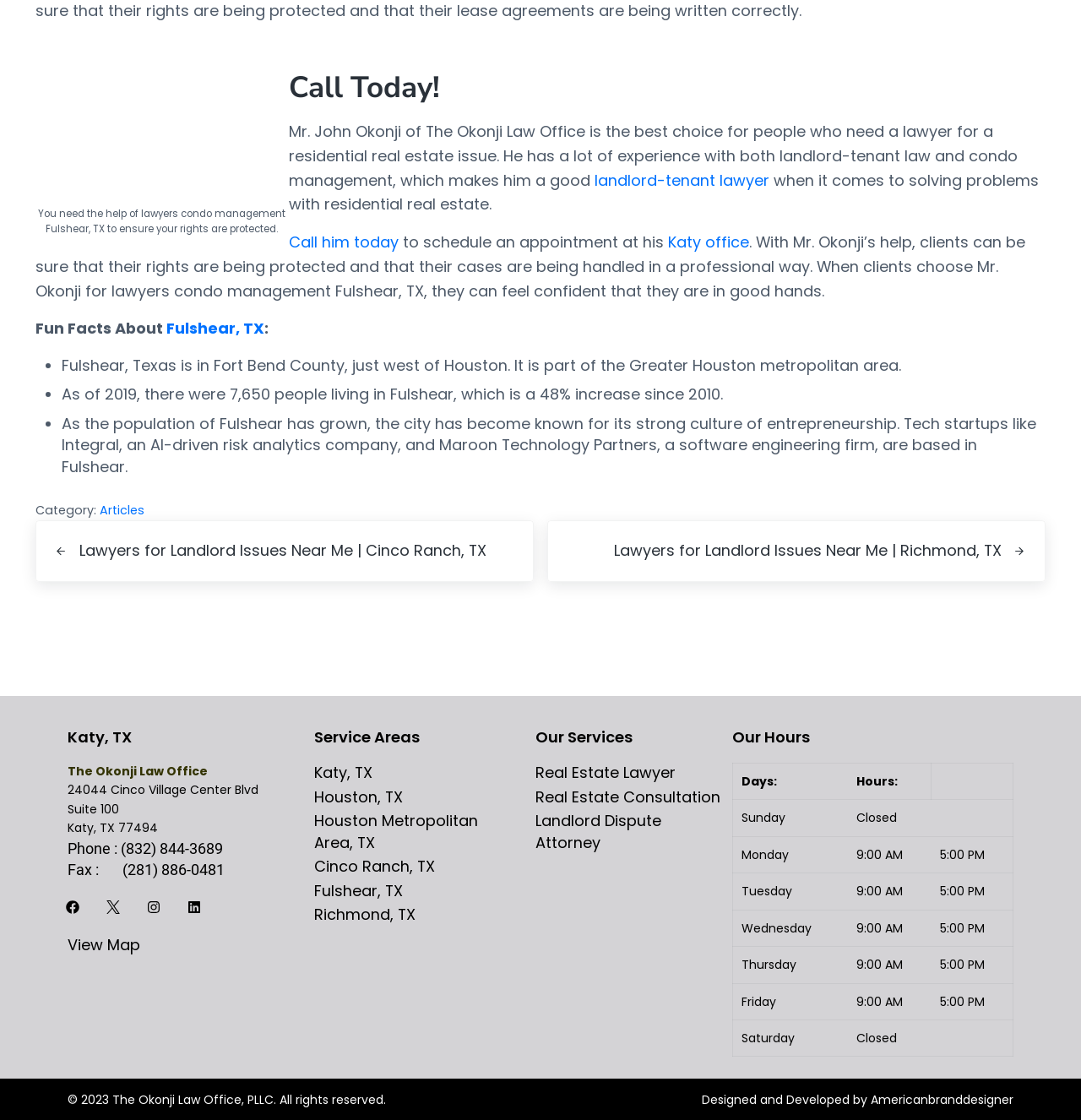Locate the bounding box coordinates of the element to click to perform the following action: 'View Map'. The coordinates should be given as four float values between 0 and 1, in the form of [left, top, right, bottom].

[0.062, 0.834, 0.13, 0.853]